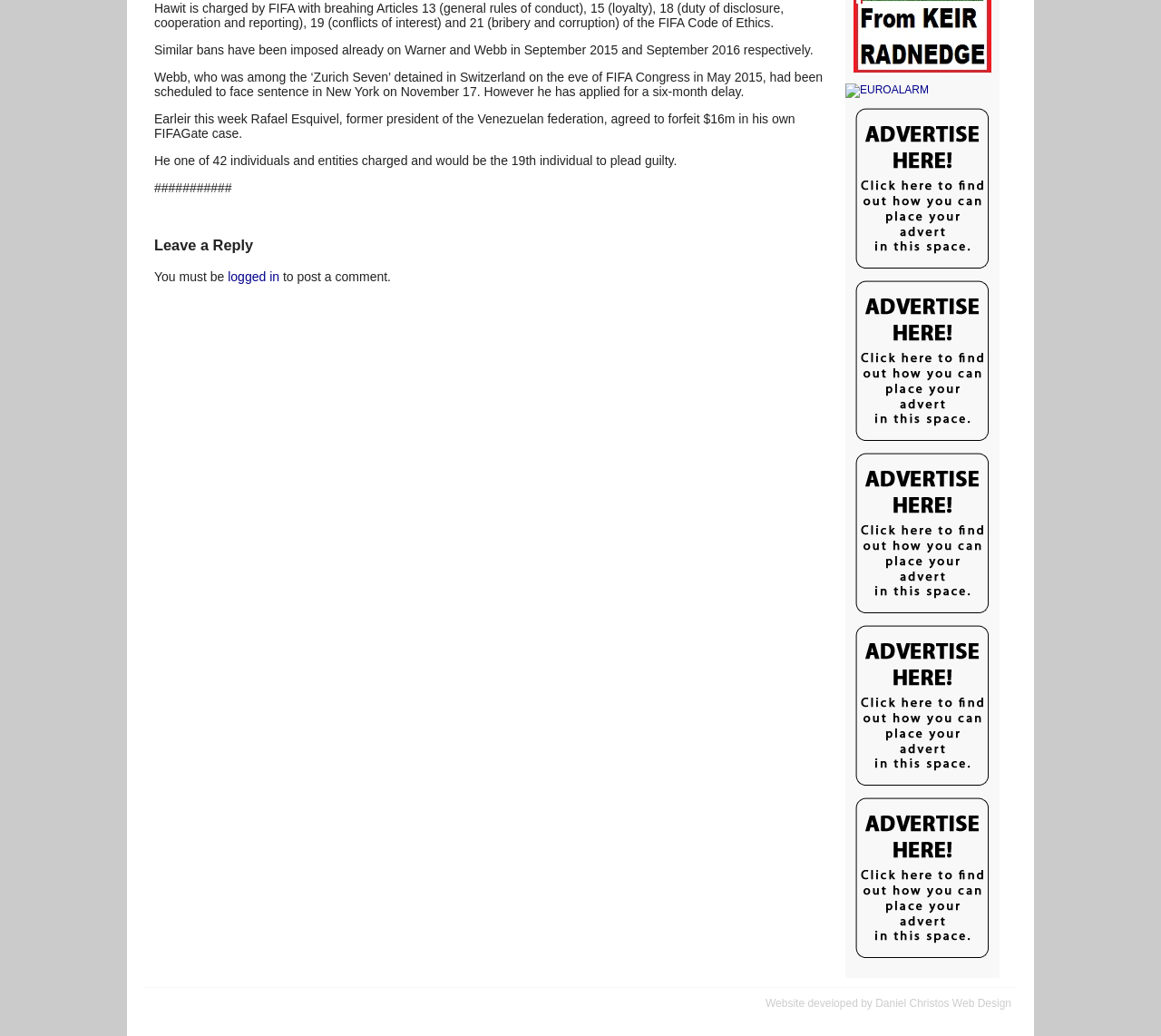Identify the coordinates of the bounding box for the element described below: "logged in". Return the coordinates as four float numbers between 0 and 1: [left, top, right, bottom].

[0.196, 0.26, 0.241, 0.274]